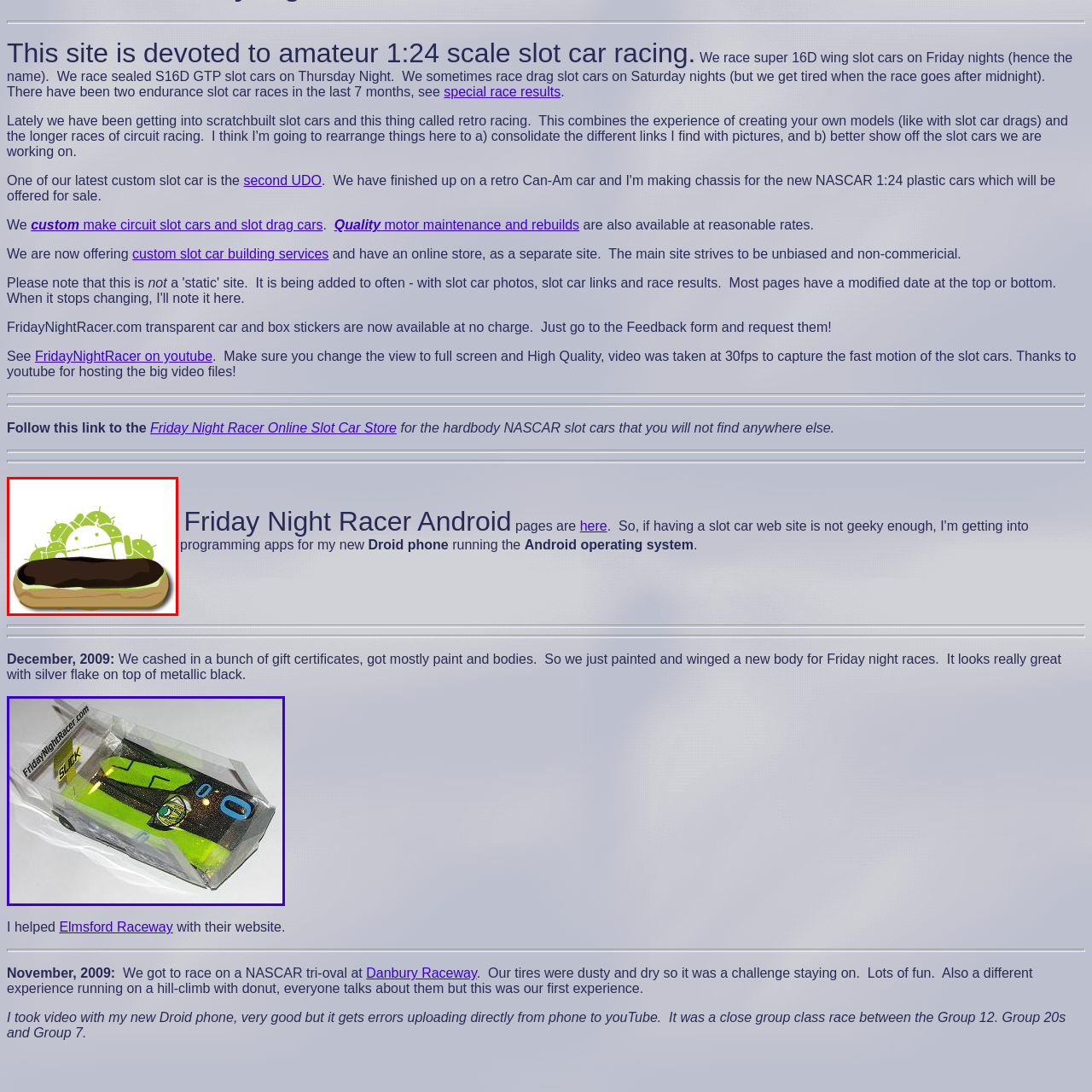What is the overall tone of the design?
Scrutinize the image inside the red bounding box and provide a detailed and extensive answer to the question.

The overall tone of the design is lighthearted because the caption describes the artwork as 'colorful and engaging' and 'evokes a sense of both nostalgia and modernity in its presentation', suggesting a playful and cheerful atmosphere.